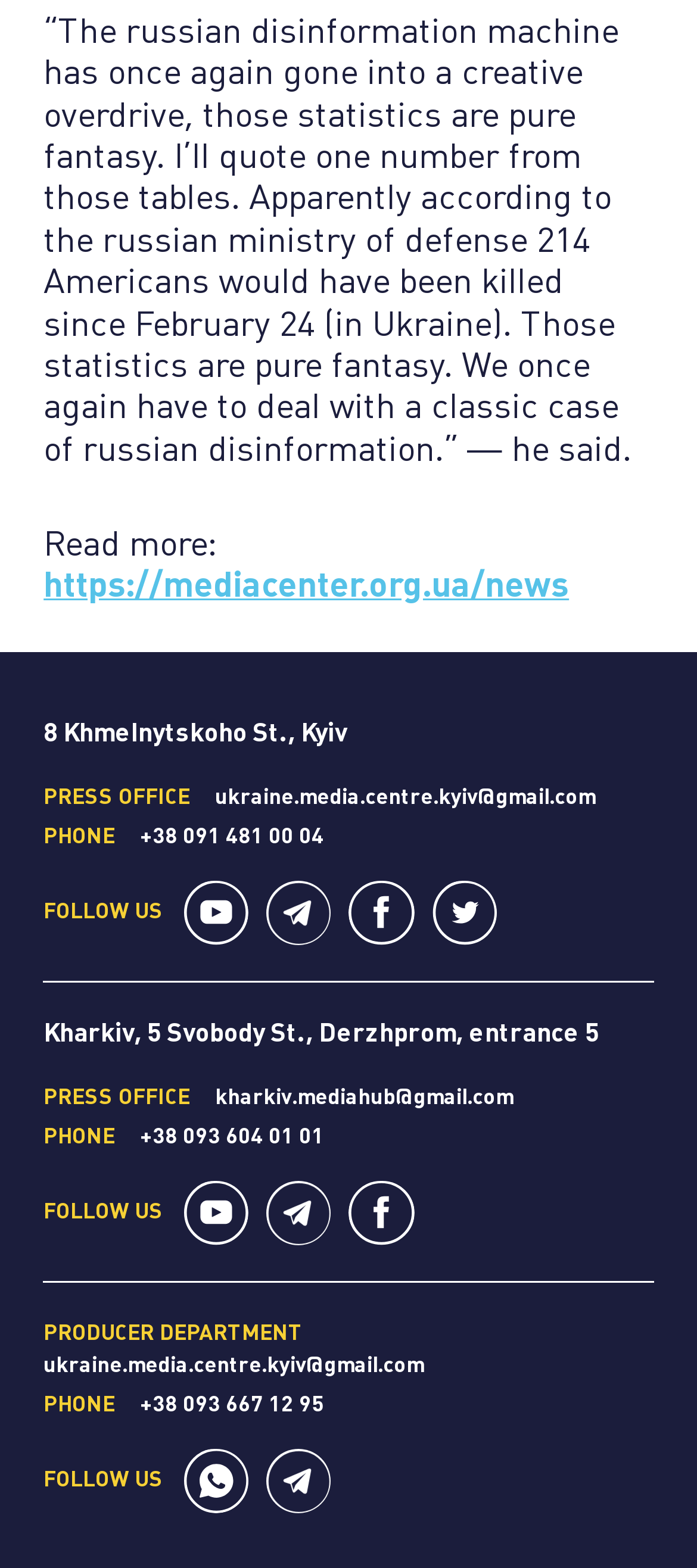Refer to the image and provide an in-depth answer to the question: 
What is the email address for the PRODUCER DEPARTMENT?

The email address for the PRODUCER DEPARTMENT can be found in the section with the heading 'PRODUCER DEPARTMENT', which is ukraine.media.centre.kyiv@gmail.com.